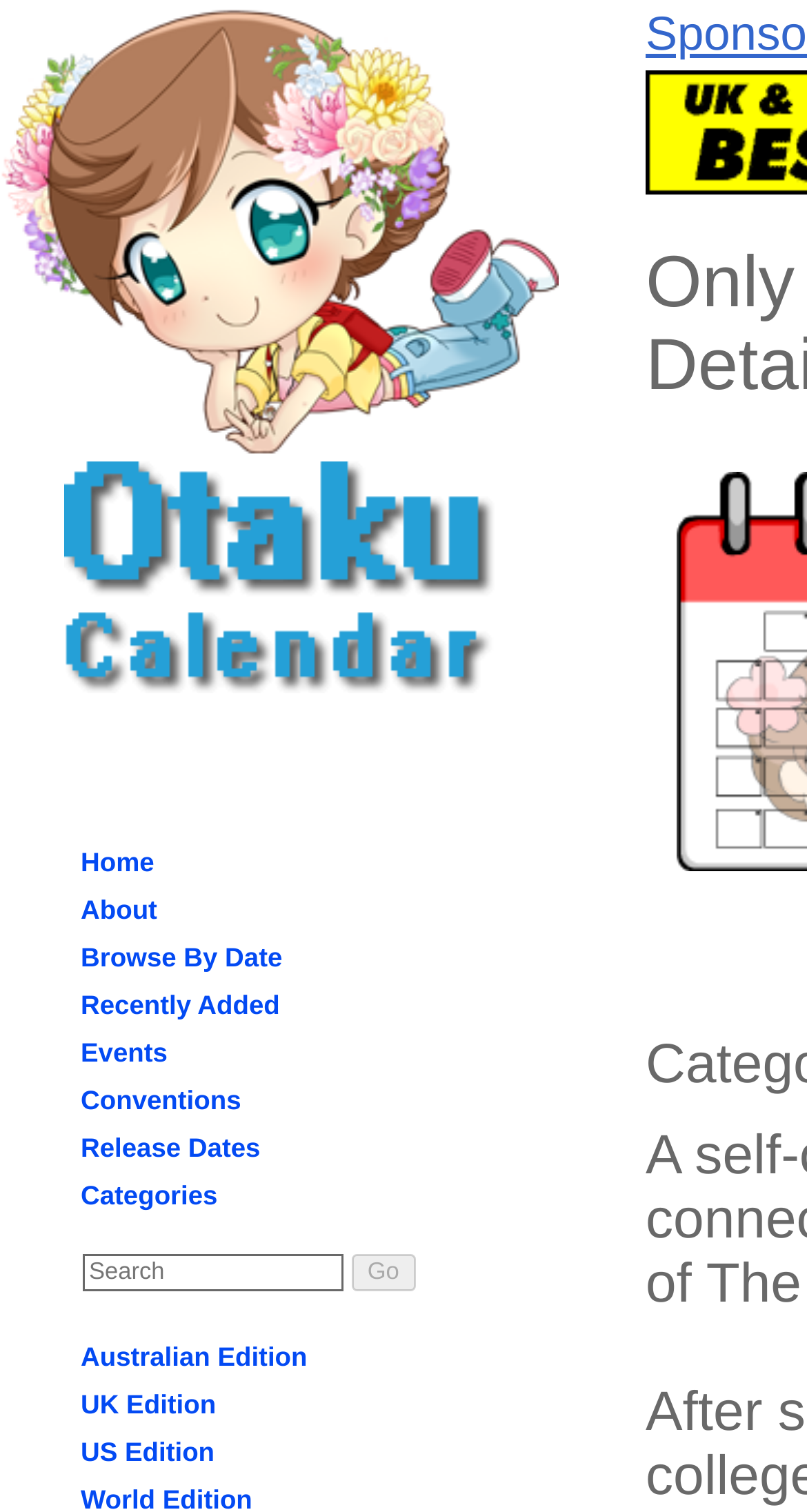What is the name of the website?
Examine the webpage screenshot and provide an in-depth answer to the question.

The name of the website can be found in the top-left corner of the webpage, where there is a link and an image with the text 'Otaku Calendar'.